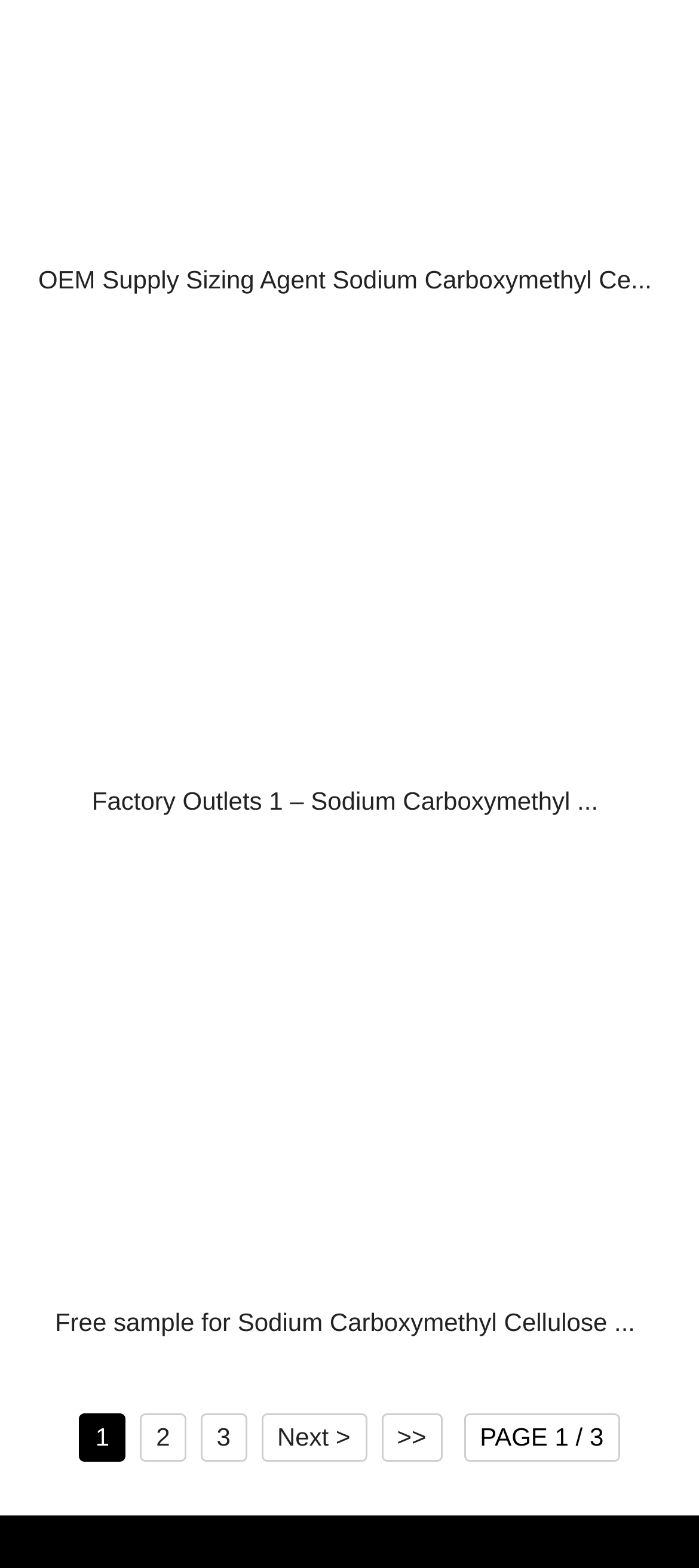Find the bounding box coordinates of the element I should click to carry out the following instruction: "Go to next page".

[0.373, 0.902, 0.524, 0.933]